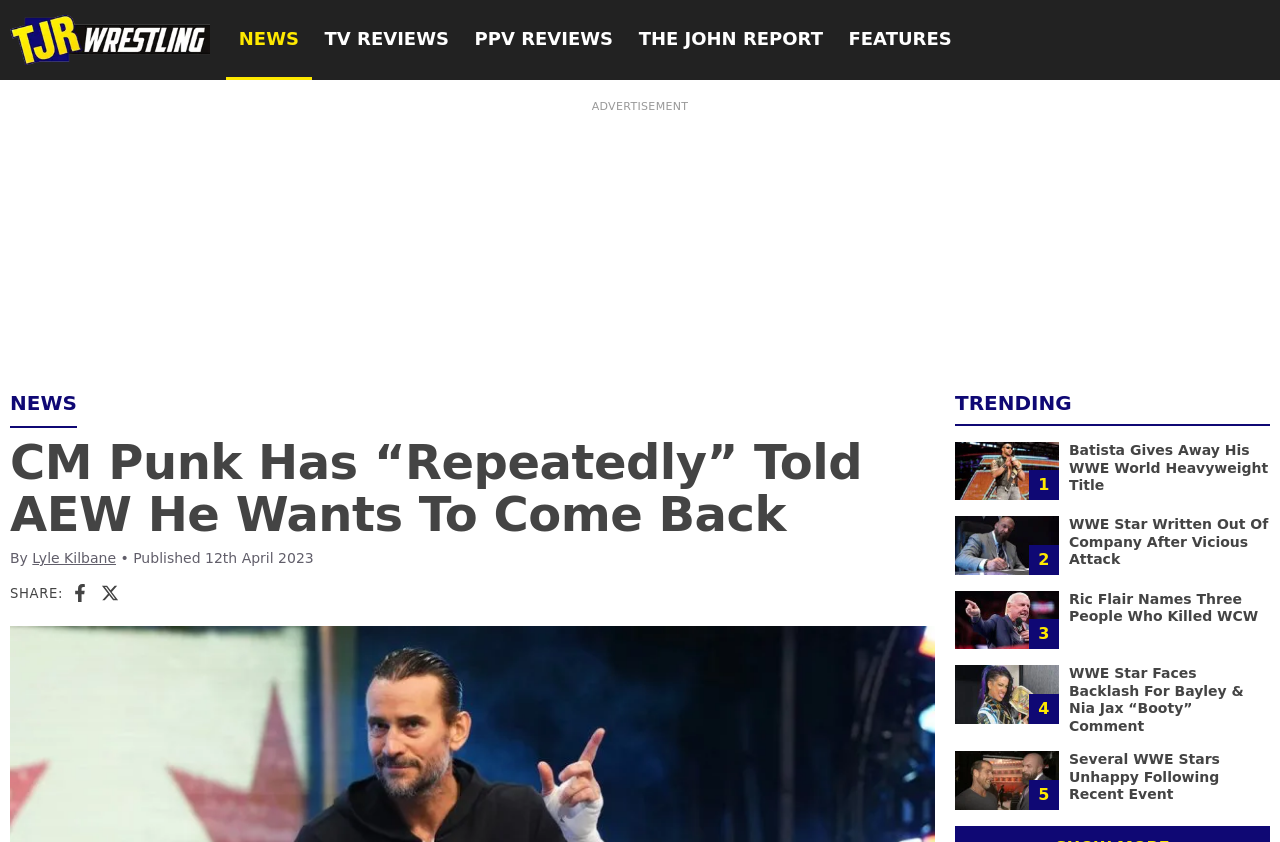Extract the bounding box for the UI element that matches this description: "News".

[0.177, 0.0, 0.244, 0.095]